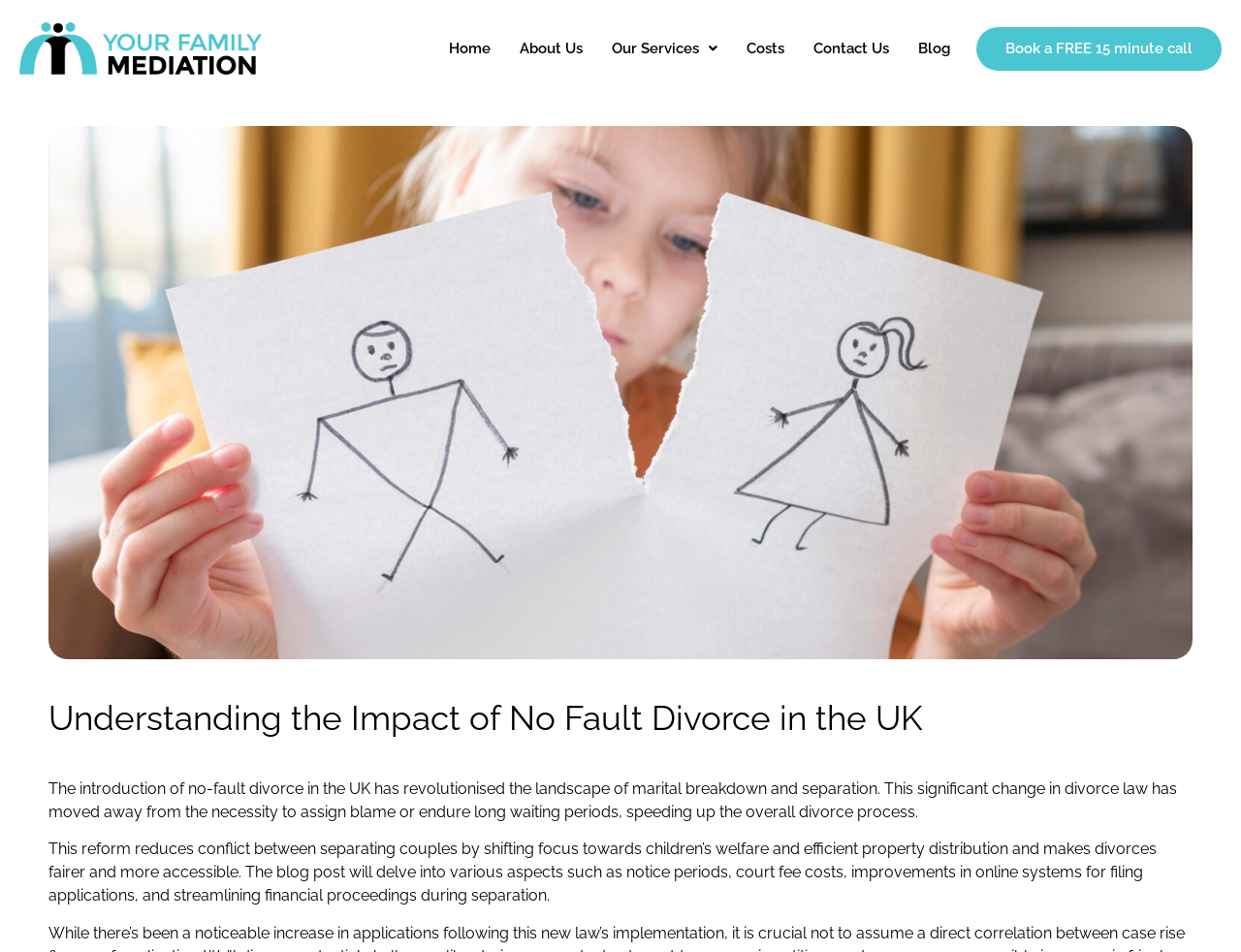What is the purpose of the reform in divorce law?
From the details in the image, provide a complete and detailed answer to the question.

According to the static text, the reform in divorce law reduces conflict between separating couples by shifting focus towards children's welfare and efficient property distribution, making divorces fairer and more accessible.